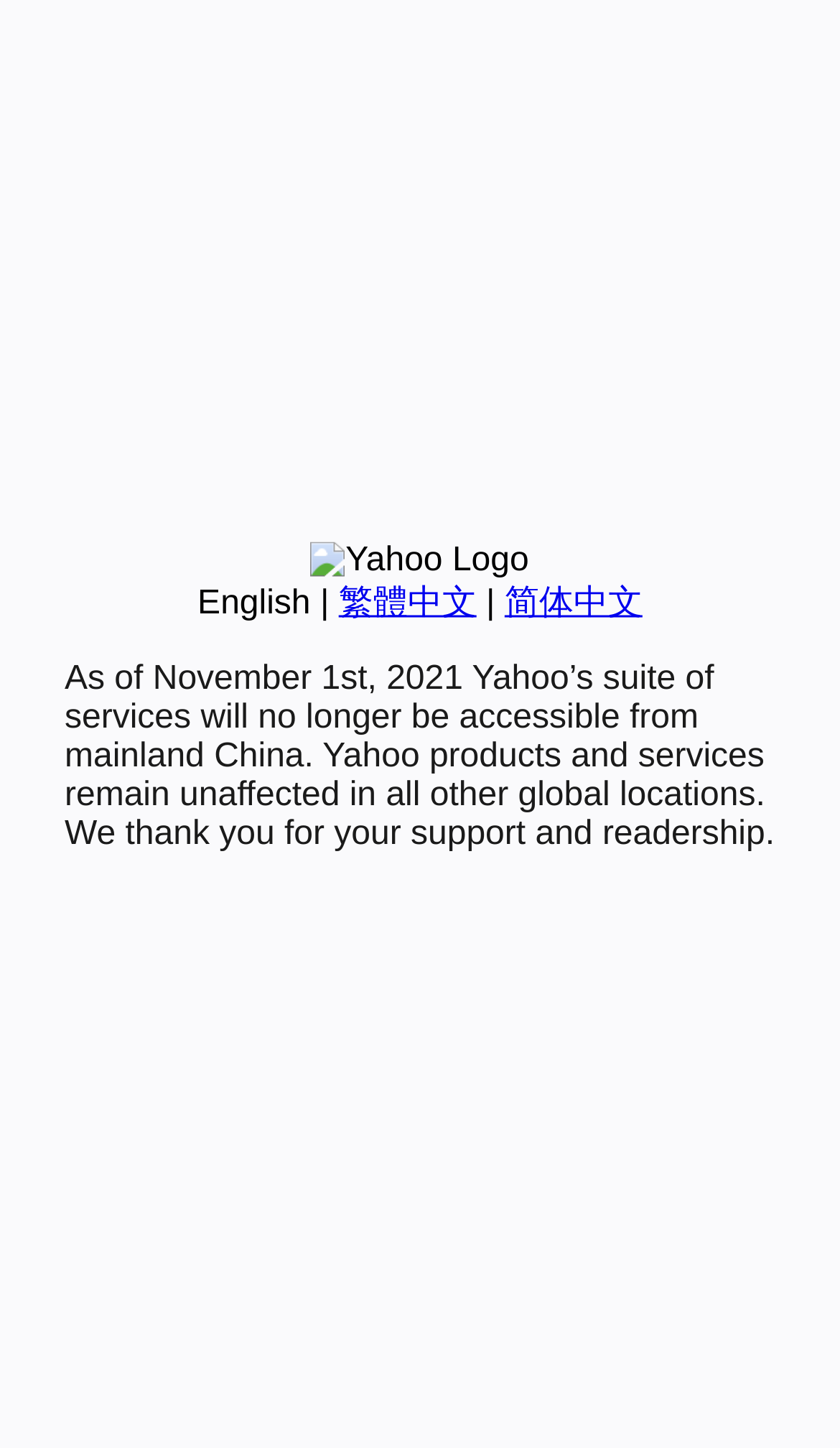Determine the bounding box coordinates in the format (top-left x, top-left y, bottom-right x, bottom-right y). Ensure all values are floating point numbers between 0 and 1. Identify the bounding box of the UI element described by: 简体中文

[0.601, 0.404, 0.765, 0.429]